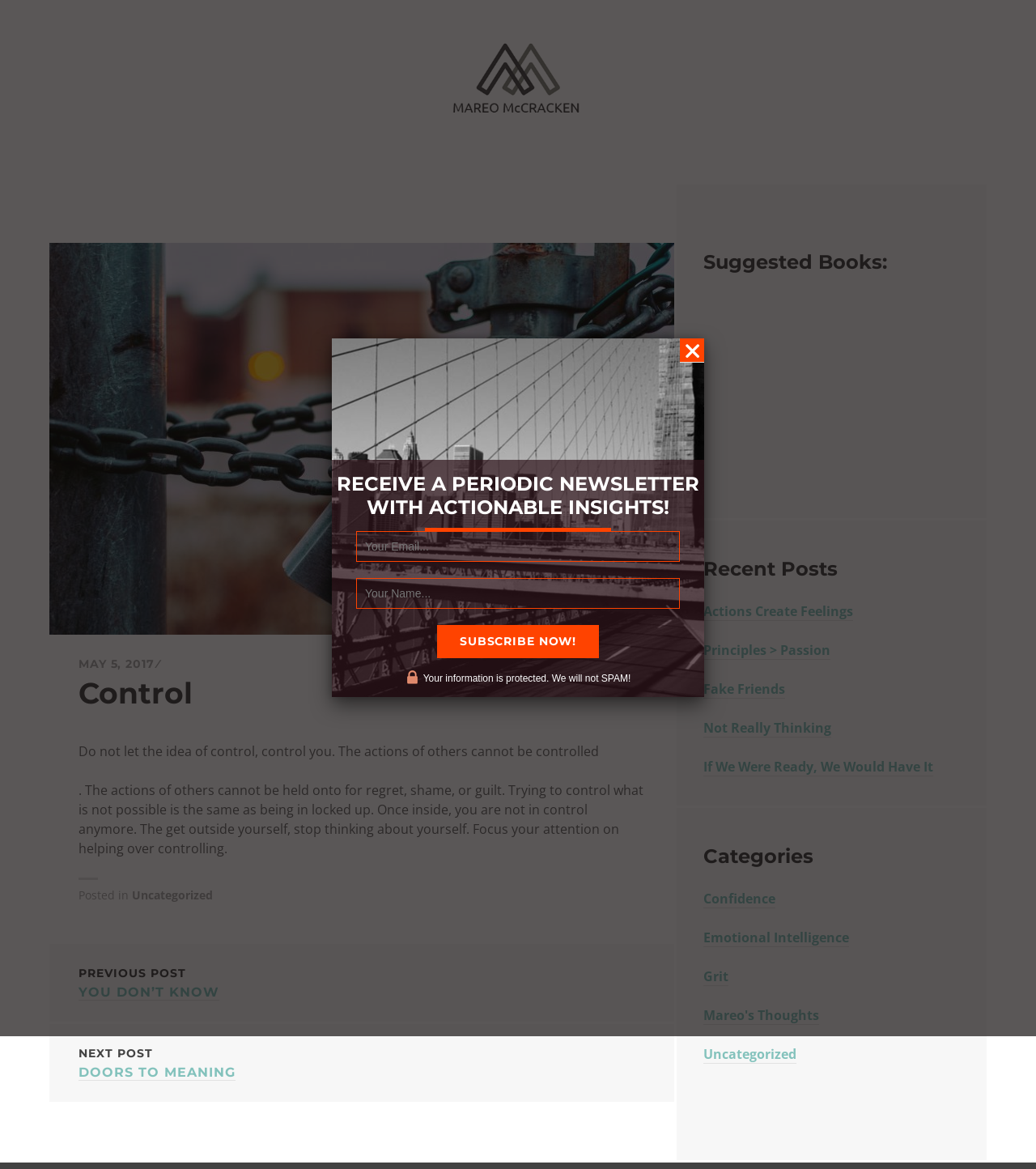Please identify the bounding box coordinates of the element that needs to be clicked to execute the following command: "Read the article 'Control'". Provide the bounding box using four float numbers between 0 and 1, formatted as [left, top, right, bottom].

[0.076, 0.208, 0.623, 0.774]